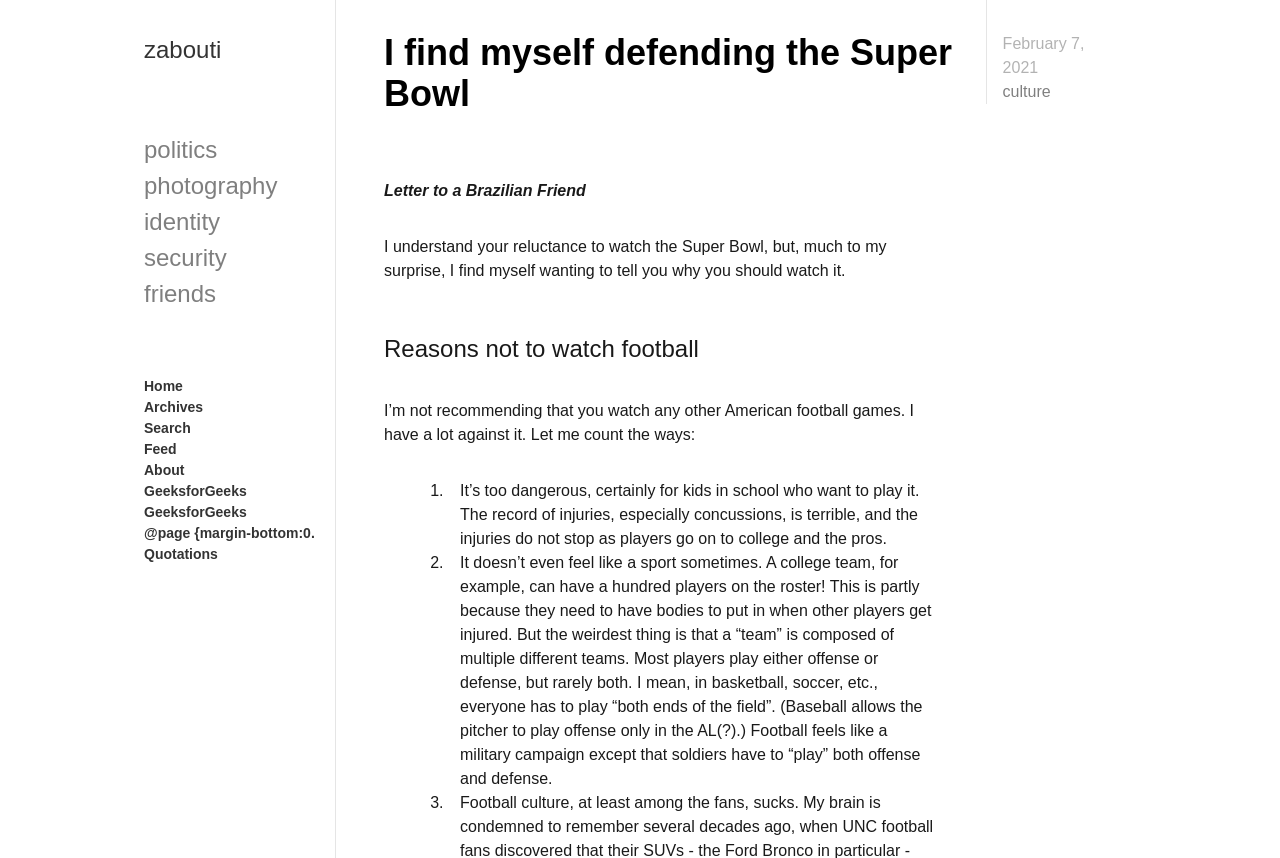What is unusual about a college football team's roster?
Give a single word or phrase as your answer by examining the image.

100 players